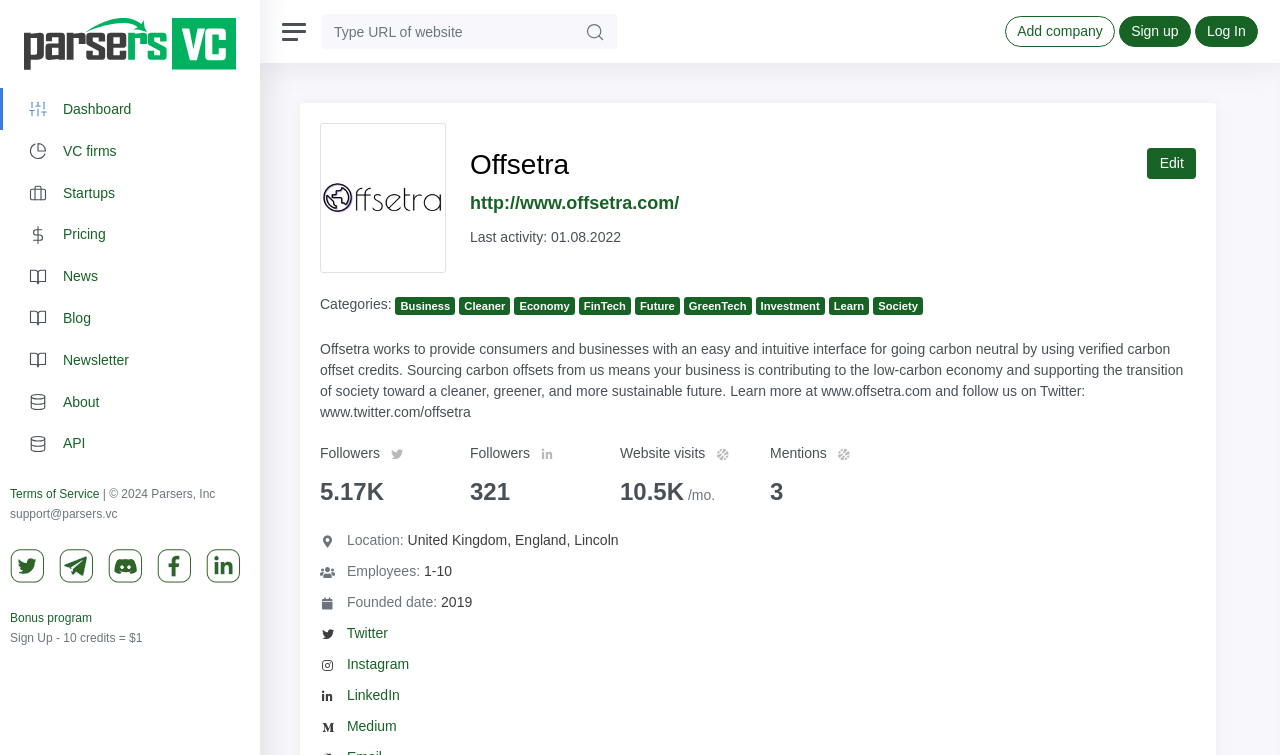Given the webpage screenshot, identify the bounding box of the UI element that matches this description: "Terms of Service".

[0.008, 0.645, 0.078, 0.664]